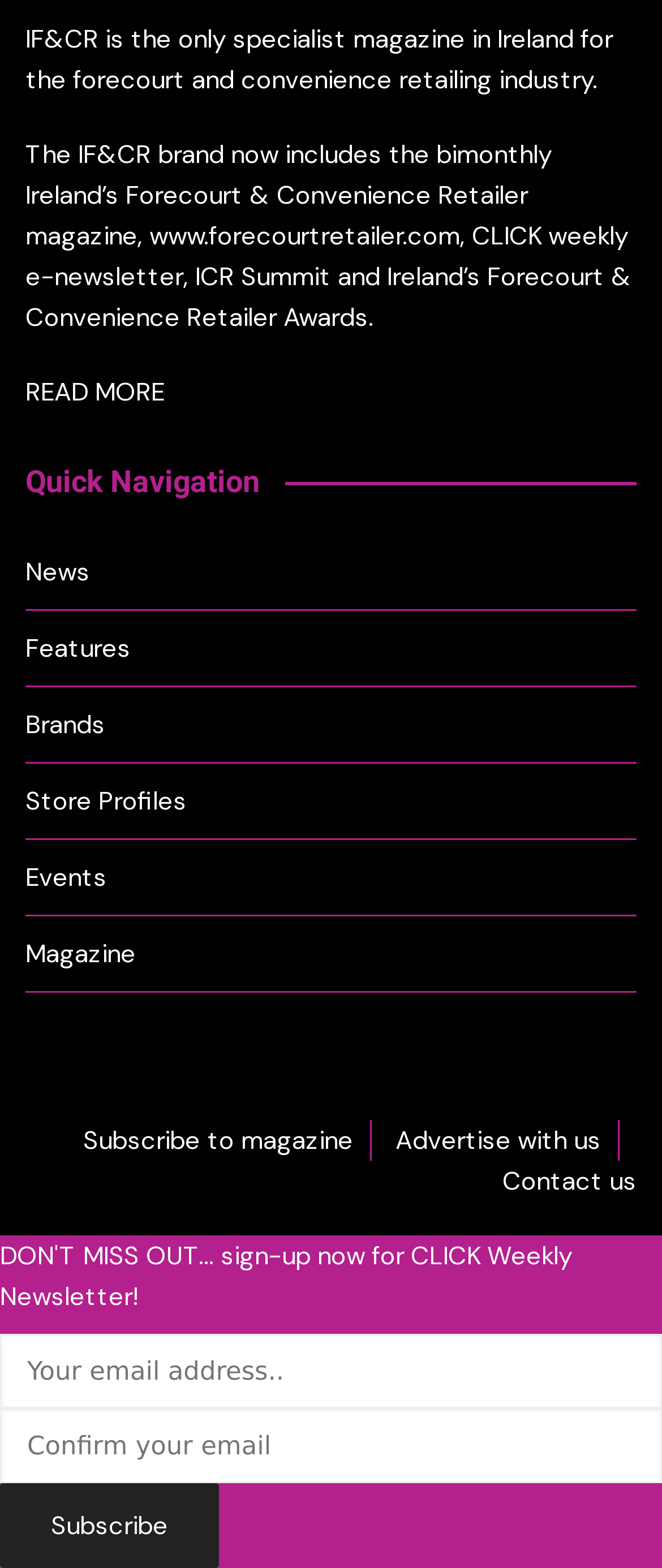Locate the bounding box for the described UI element: "Magazine". Ensure the coordinates are four float numbers between 0 and 1, formatted as [left, top, right, bottom].

[0.038, 0.595, 0.205, 0.621]